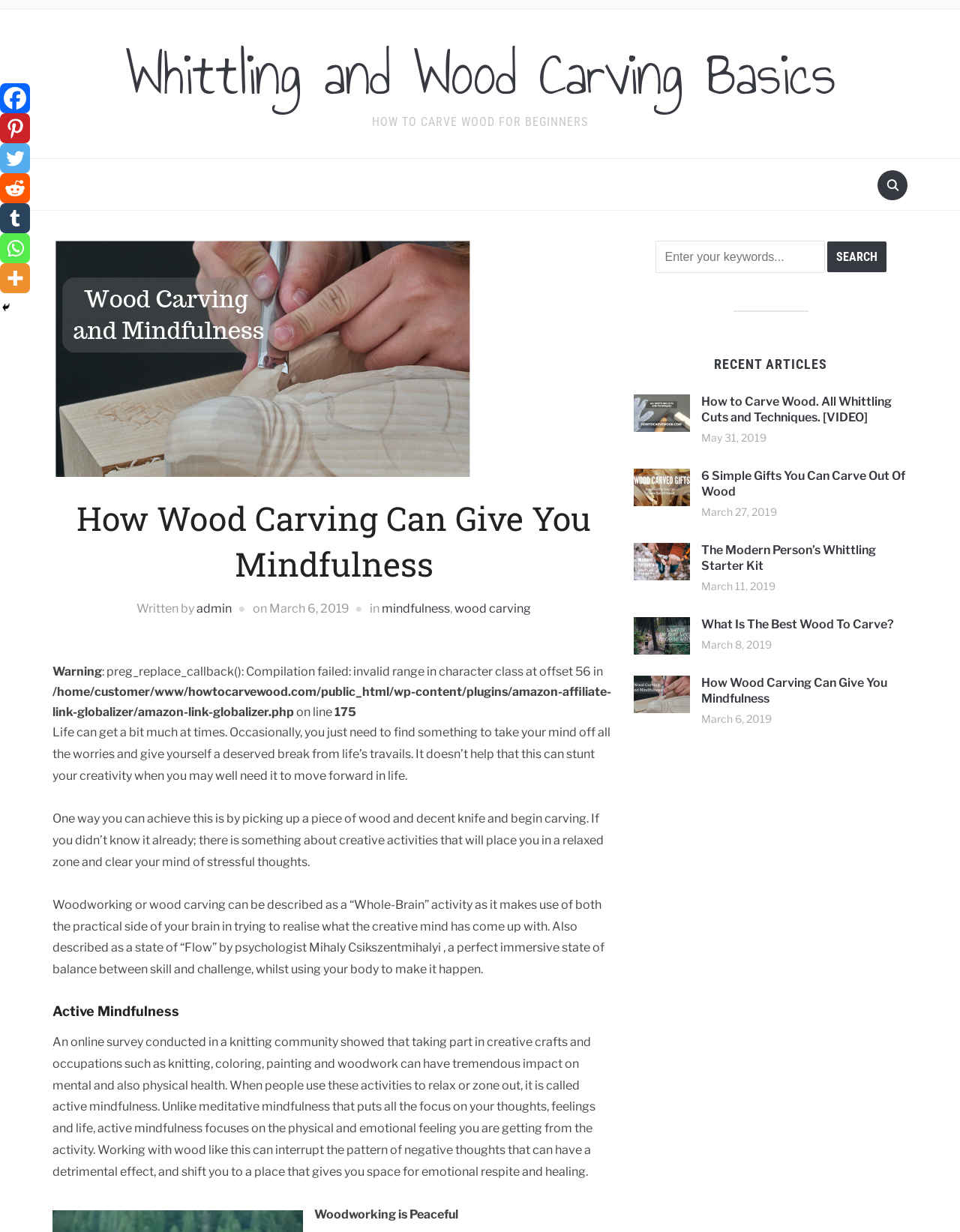Use a single word or phrase to respond to the question:
Who is the author of the article?

admin